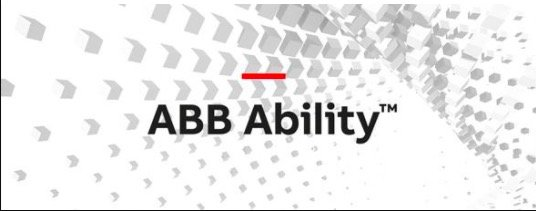Describe all elements and aspects of the image.

The image features the branding of ABB Ability™, presented with a dynamic background of interleaved gray and white geometric patterns that convey a sense of movement and technological advancement. Prominently displayed is the ABB Ability™ logo, characterized by bold black typography, underlined by a vibrant red line that adds a striking contrast against the subdued backdrop. This visual identity aligns with ABB’s commitment to providing innovative solutions and enhancing operational excellence through augmented reality and integrated automation technologies. The overall design evokes a forward-thinking approach, emphasizing ABB's role in leading digital transformation across industries.